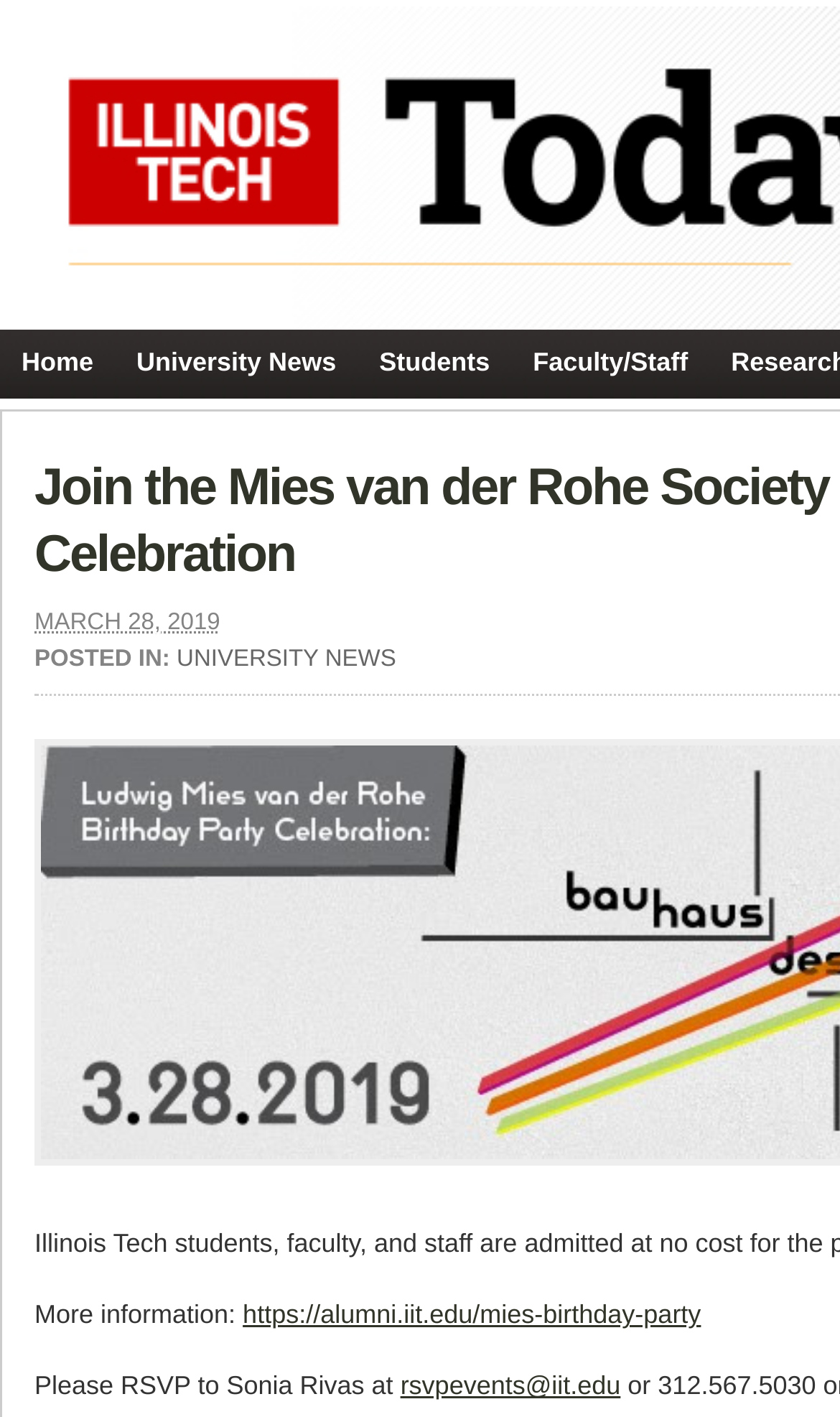What is the category of the post?
Using the information presented in the image, please offer a detailed response to the question.

I found the category 'UNIVERSITY NEWS' in the link element, which is a child of the StaticText element with the text 'POSTED IN:'.